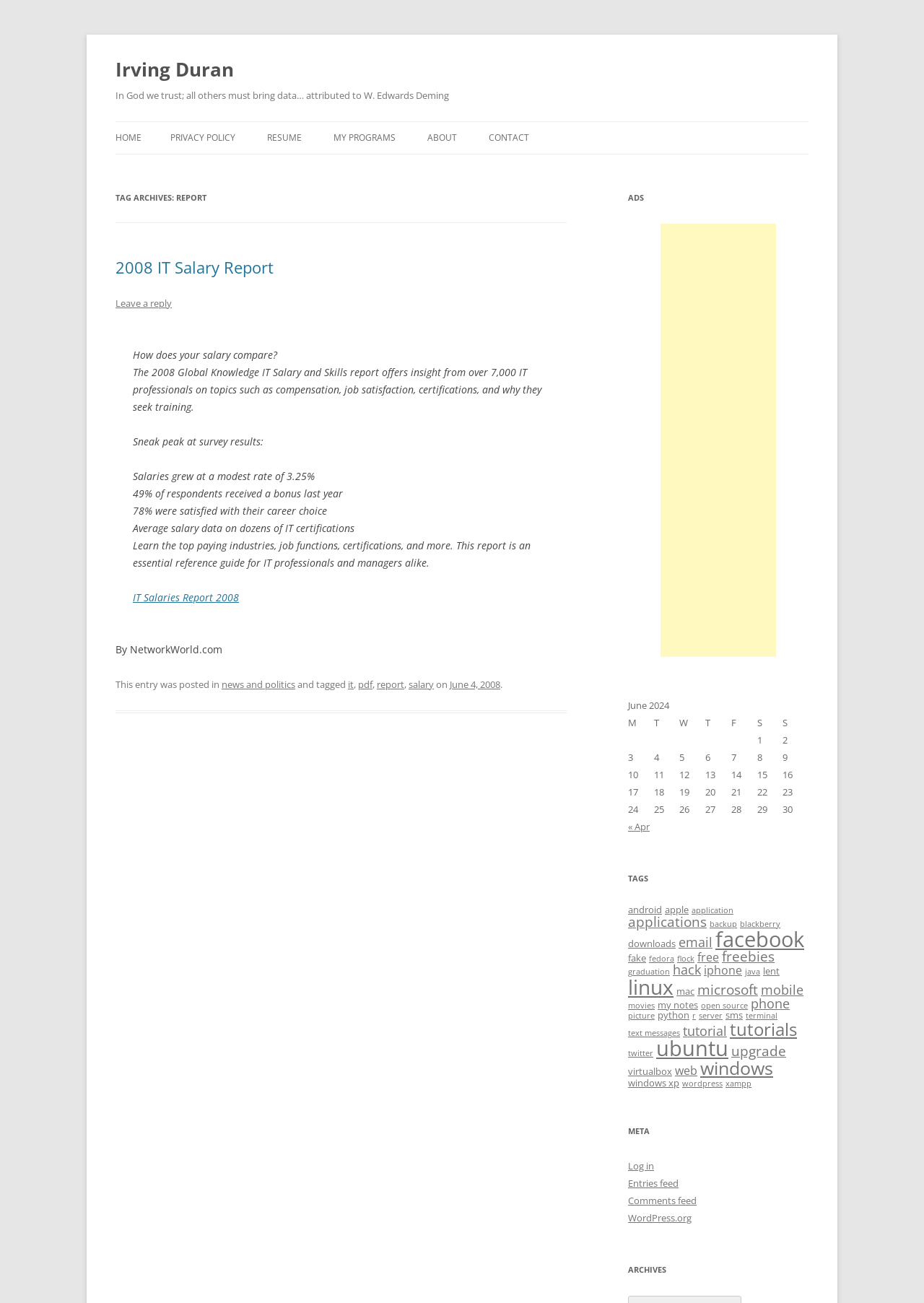What is the title of the report?
Please provide a detailed and thorough answer to the question.

The title of the report can be found in the article section, where it is mentioned as '2008 IT Salary Report'.